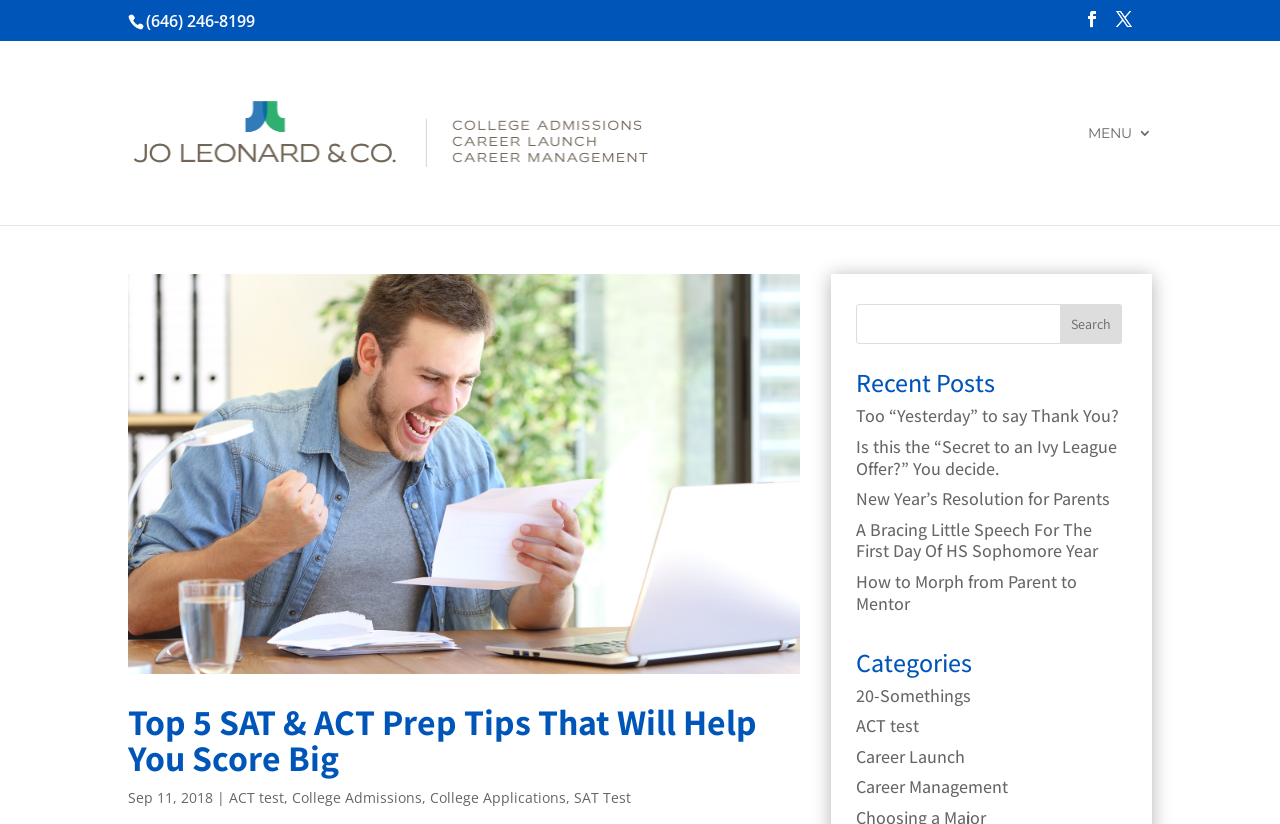Locate the bounding box coordinates of the item that should be clicked to fulfill the instruction: "Call the company".

[0.114, 0.012, 0.199, 0.039]